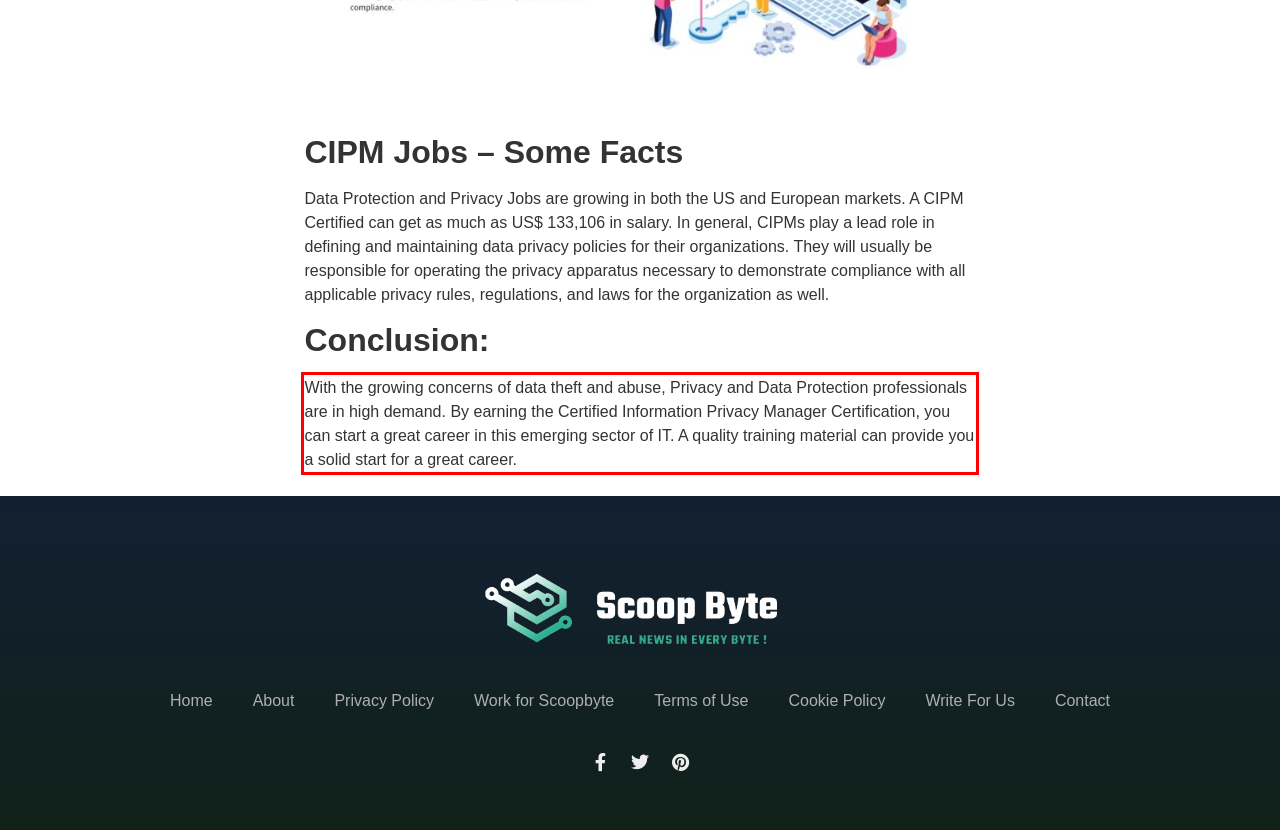You have a screenshot of a webpage where a UI element is enclosed in a red rectangle. Perform OCR to capture the text inside this red rectangle.

With the growing concerns of data theft and abuse, Privacy and Data Protection professionals are in high demand. By earning the Certified Information Privacy Manager Certification, you can start a great career in this emerging sector of IT. A quality training material can provide you a solid start for a great career.